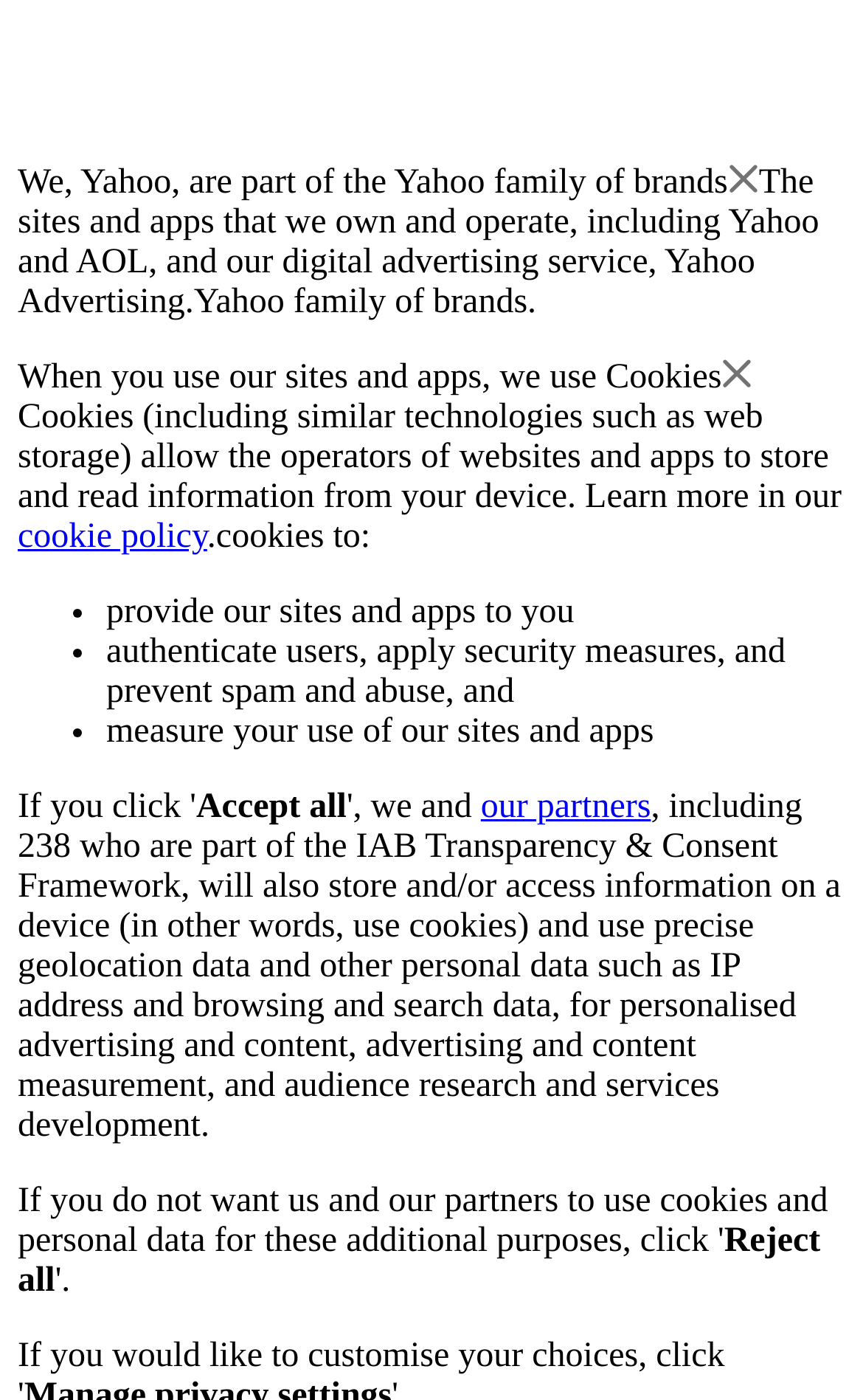What is the purpose of using cookies?
Please answer the question with as much detail and depth as you can.

The webpage states that cookies are used to provide our sites and apps to you, authenticate users, apply security measures, and prevent spam and abuse, and measure your use of our sites and apps.